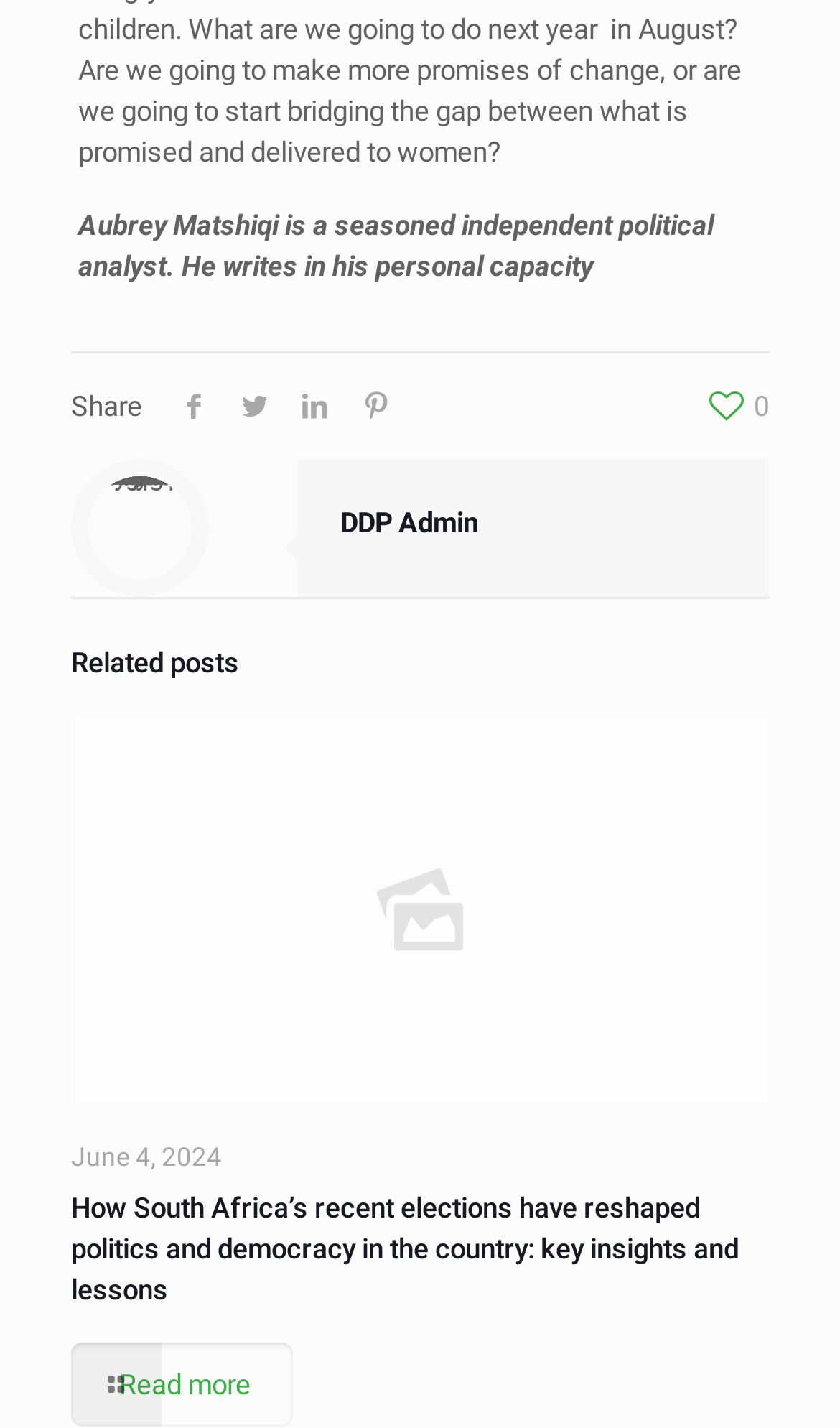Respond to the question below with a concise word or phrase:
What is the date of the related post?

June 4, 2024